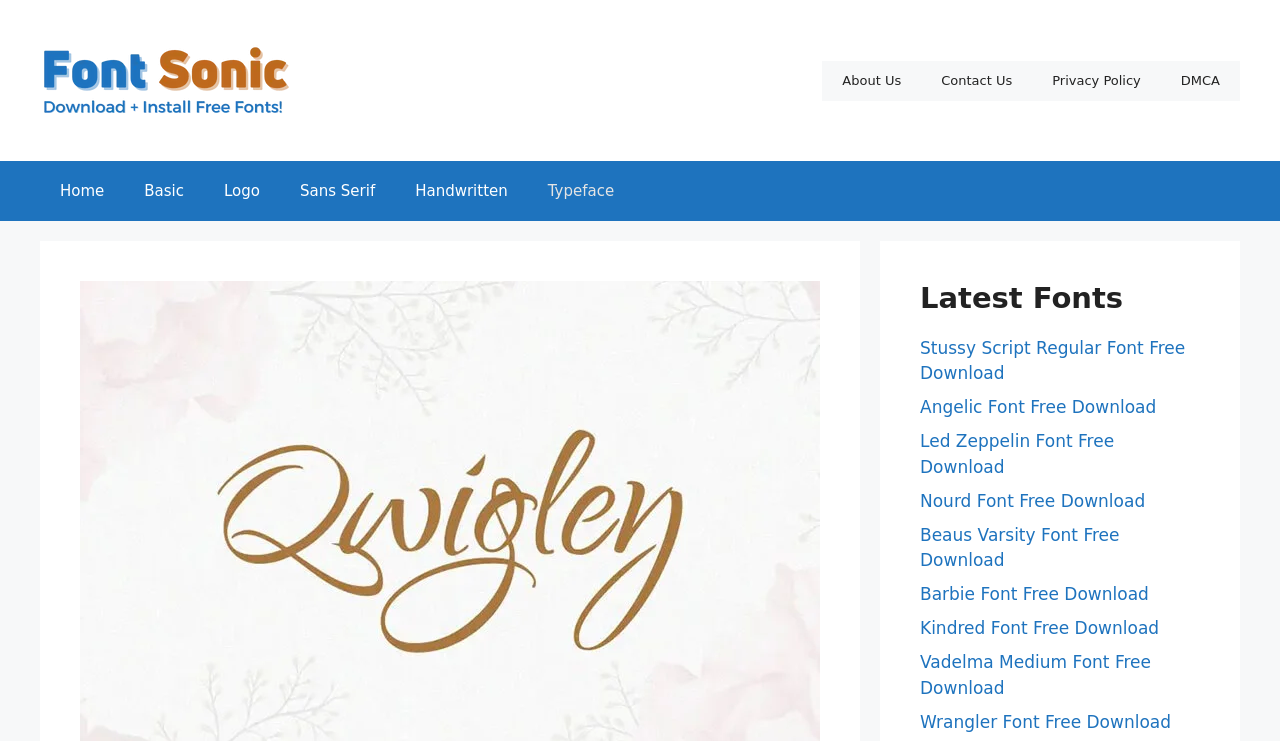Identify the bounding box of the HTML element described as: "Vadelma Medium Font Free Download".

[0.719, 0.88, 0.899, 0.942]